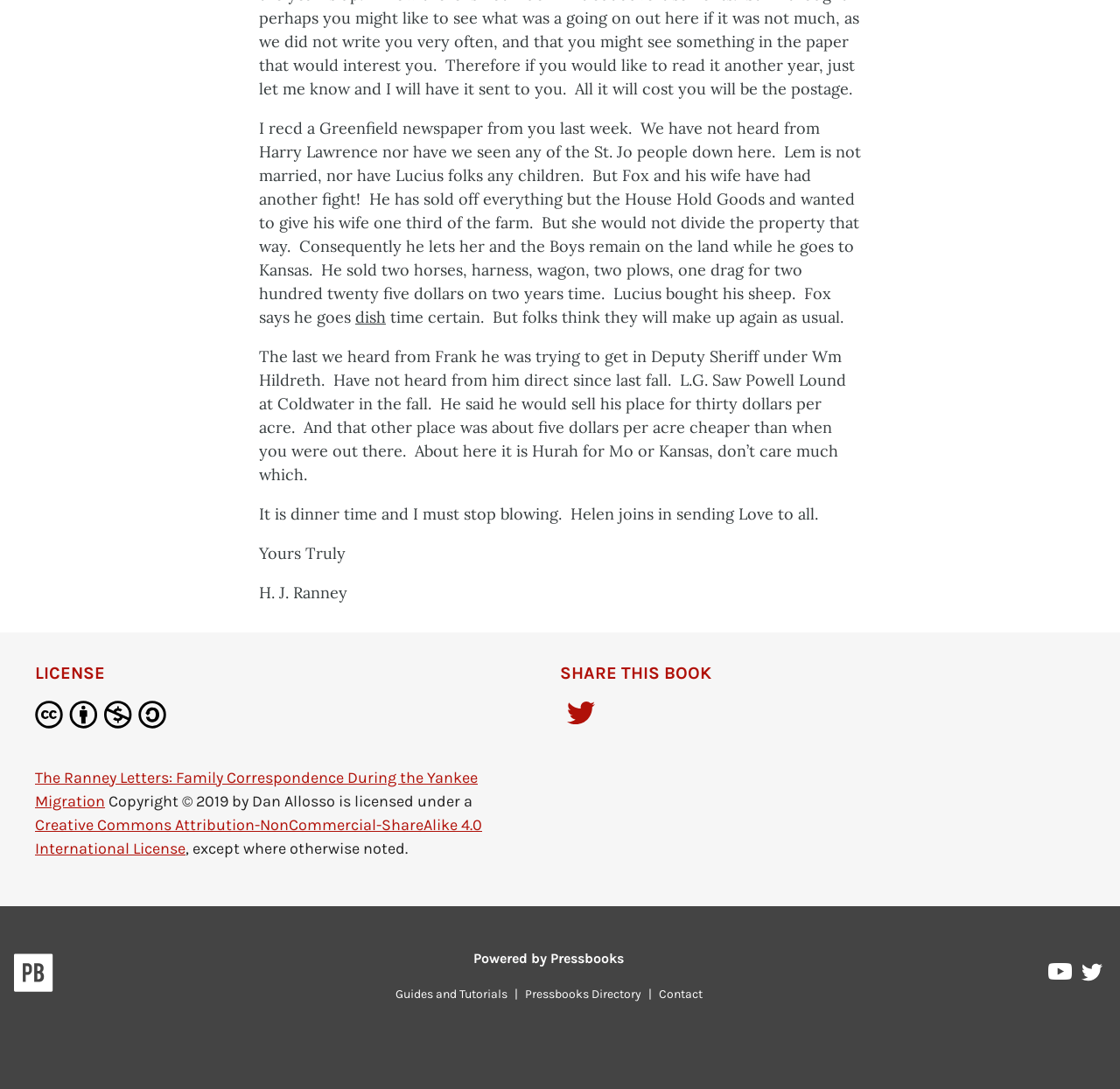What is the name of the platform that powered this book?
Answer briefly with a single word or phrase based on the image.

Pressbooks